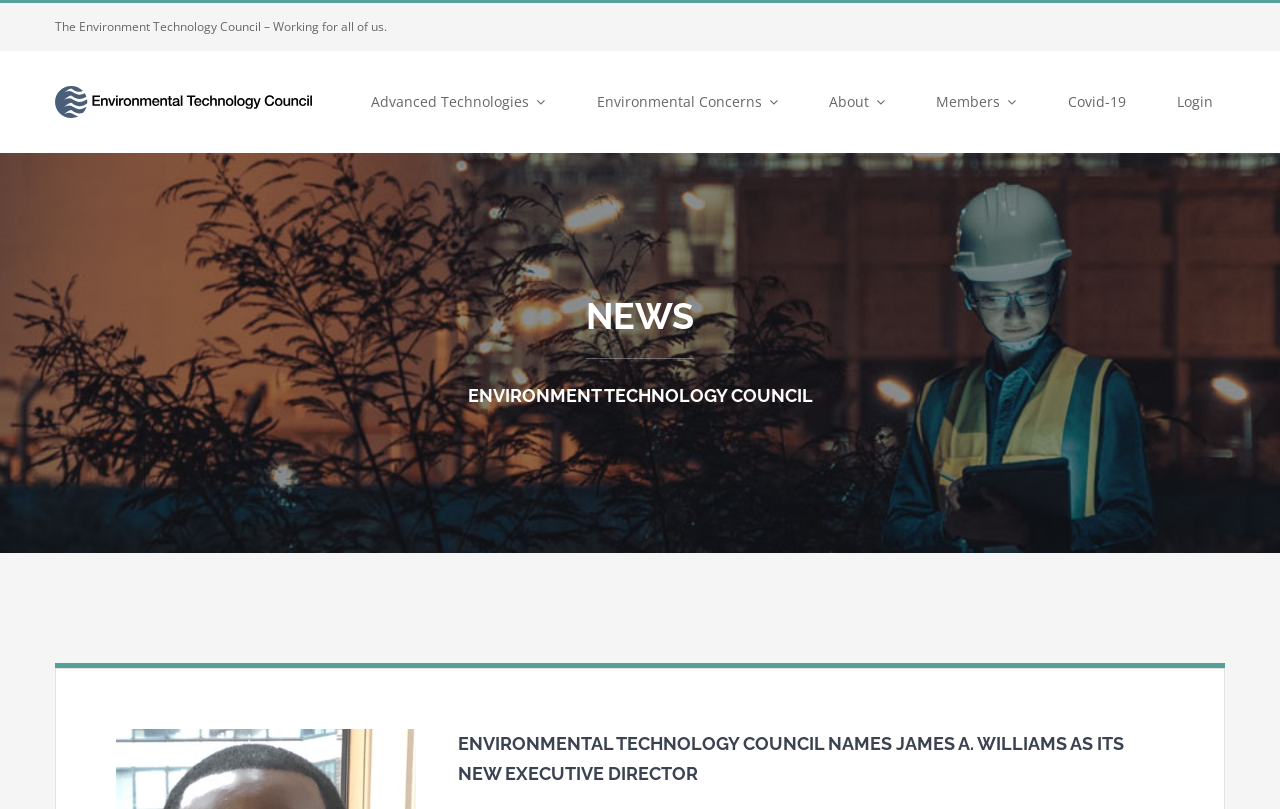Please specify the bounding box coordinates of the element that should be clicked to execute the given instruction: 'Read the NEWS'. Ensure the coordinates are four float numbers between 0 and 1, expressed as [left, top, right, bottom].

[0.458, 0.365, 0.542, 0.456]